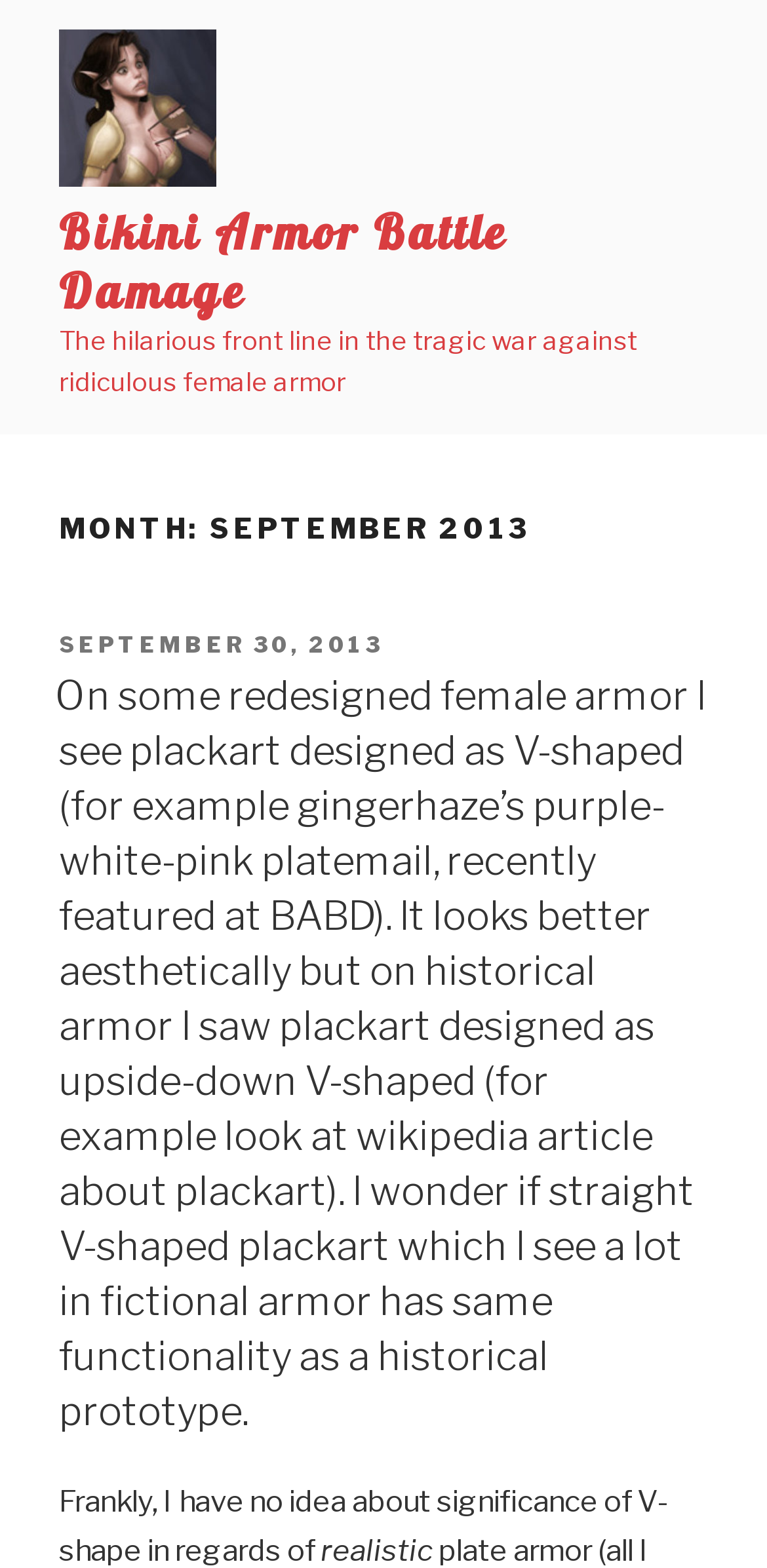Identify and provide the main heading of the webpage.

MONTH: SEPTEMBER 2013